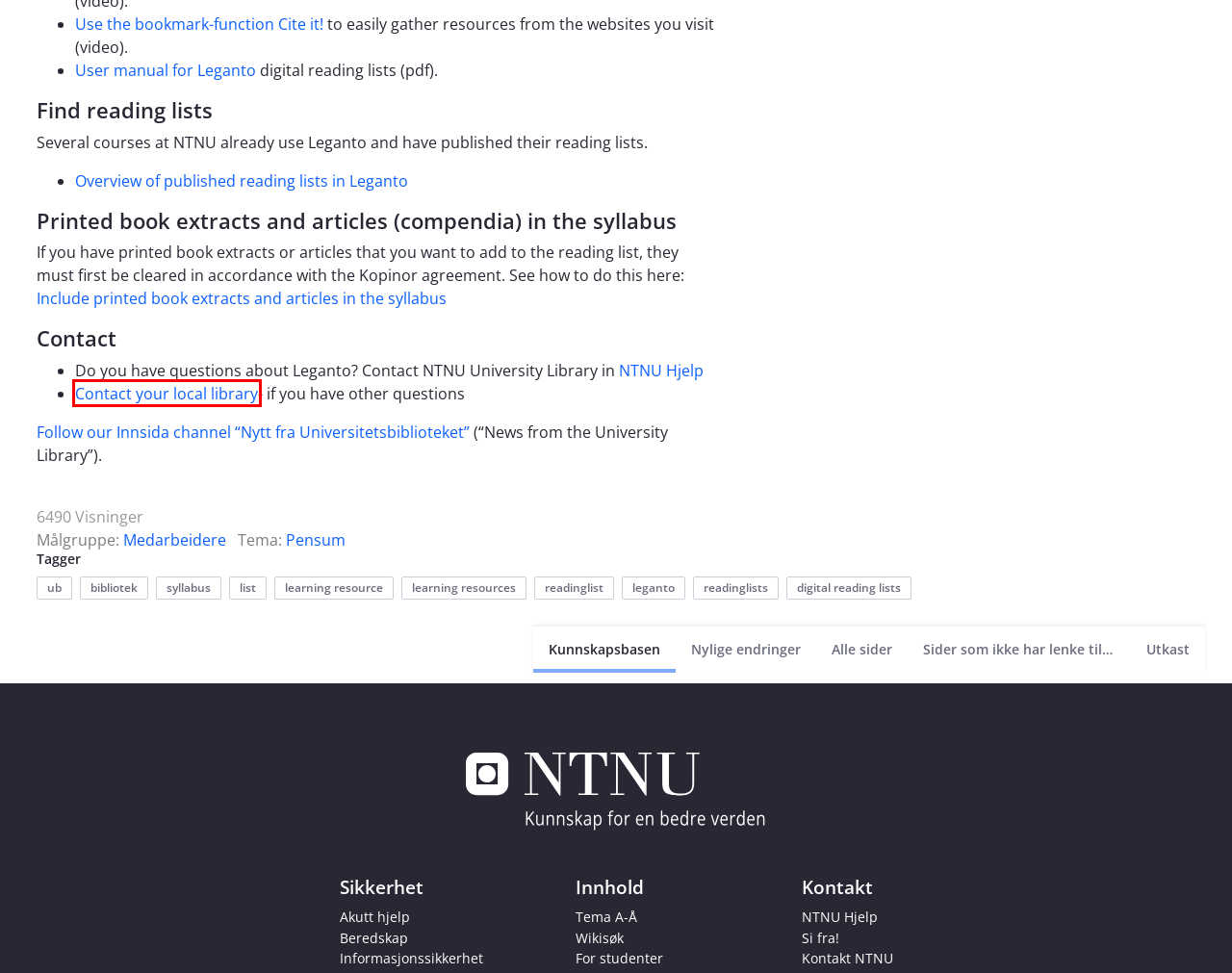Examine the screenshot of the webpage, which has a red bounding box around a UI element. Select the webpage description that best fits the new webpage after the element inside the red bounding box is clicked. Here are the choices:
A. Redirect
B. Include printed book extracts and articles in the syllabus - Kunnskapsbasen - NTNU
C. Kontakt - NTNU
D. Login
E. Startside - innsida.ntnu.no
F. DLR
G. Kontaktinformasjon - UB - NTNU
H. {{title}}

G